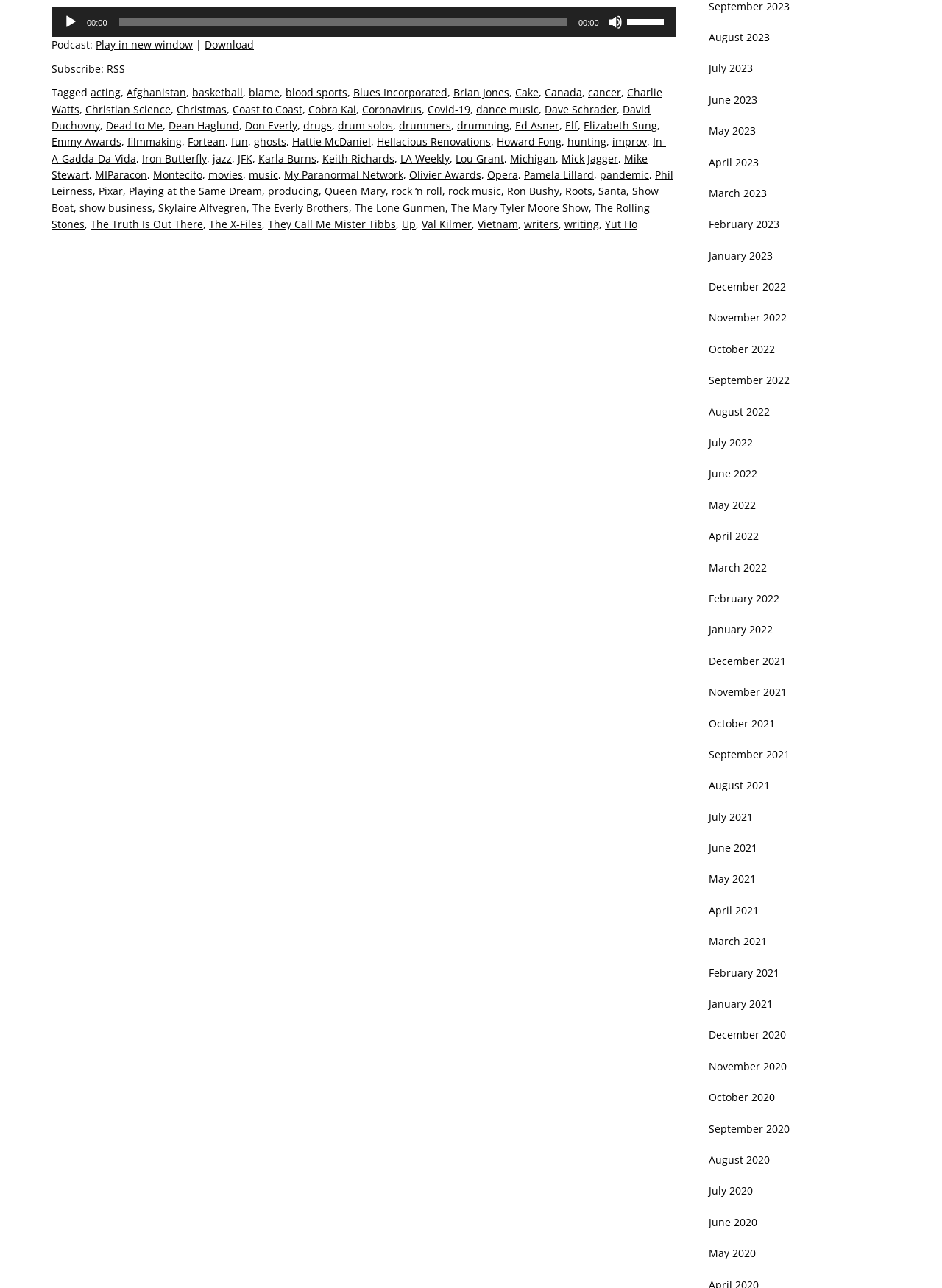Provide a one-word or one-phrase answer to the question:
What are the tags associated with the podcast?

Various tags